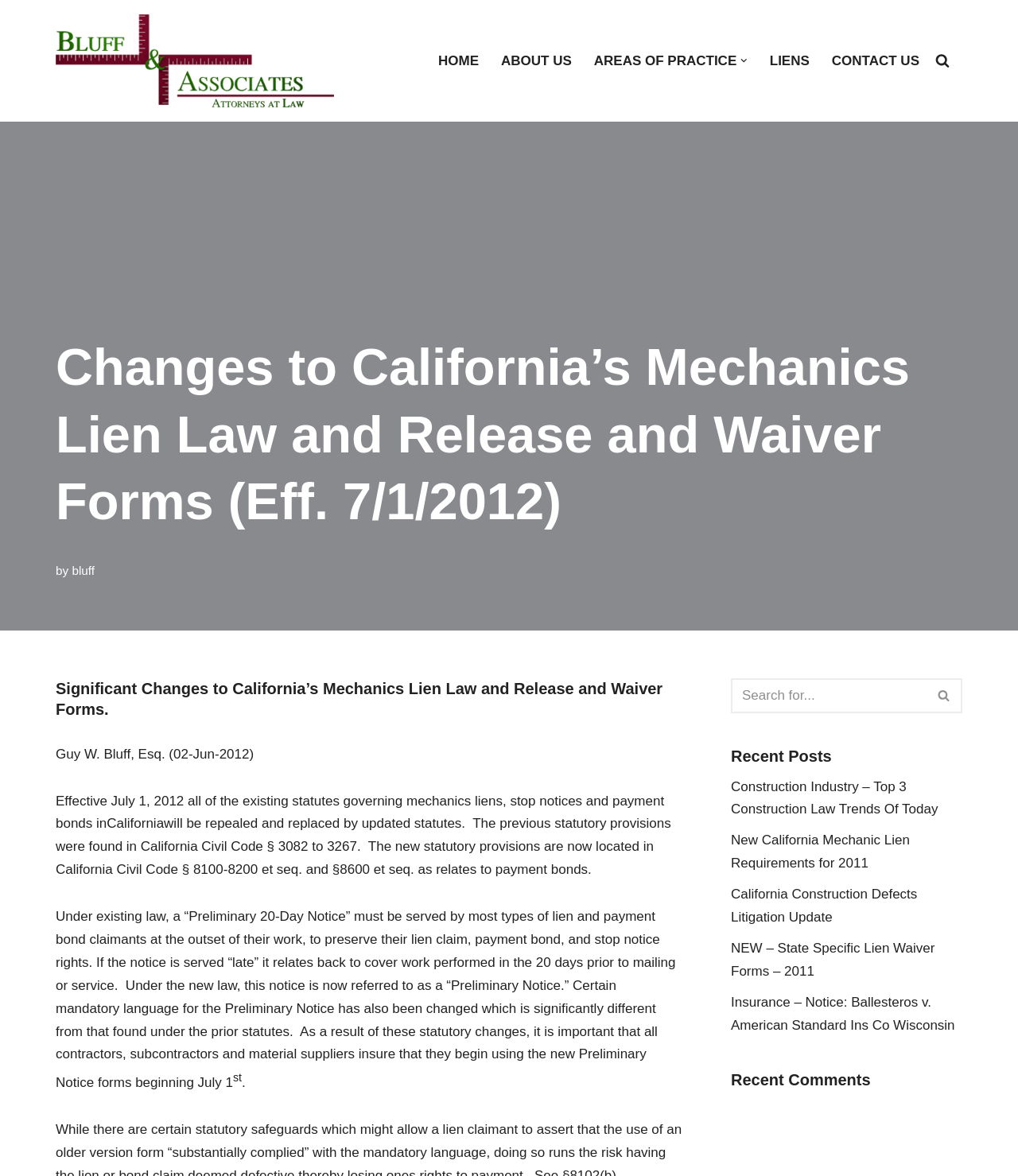What is the text of the first link in the primary menu?
Refer to the image and provide a thorough answer to the question.

I looked at the navigation element 'Primary Menu' and found the first link element with text 'HOME'.